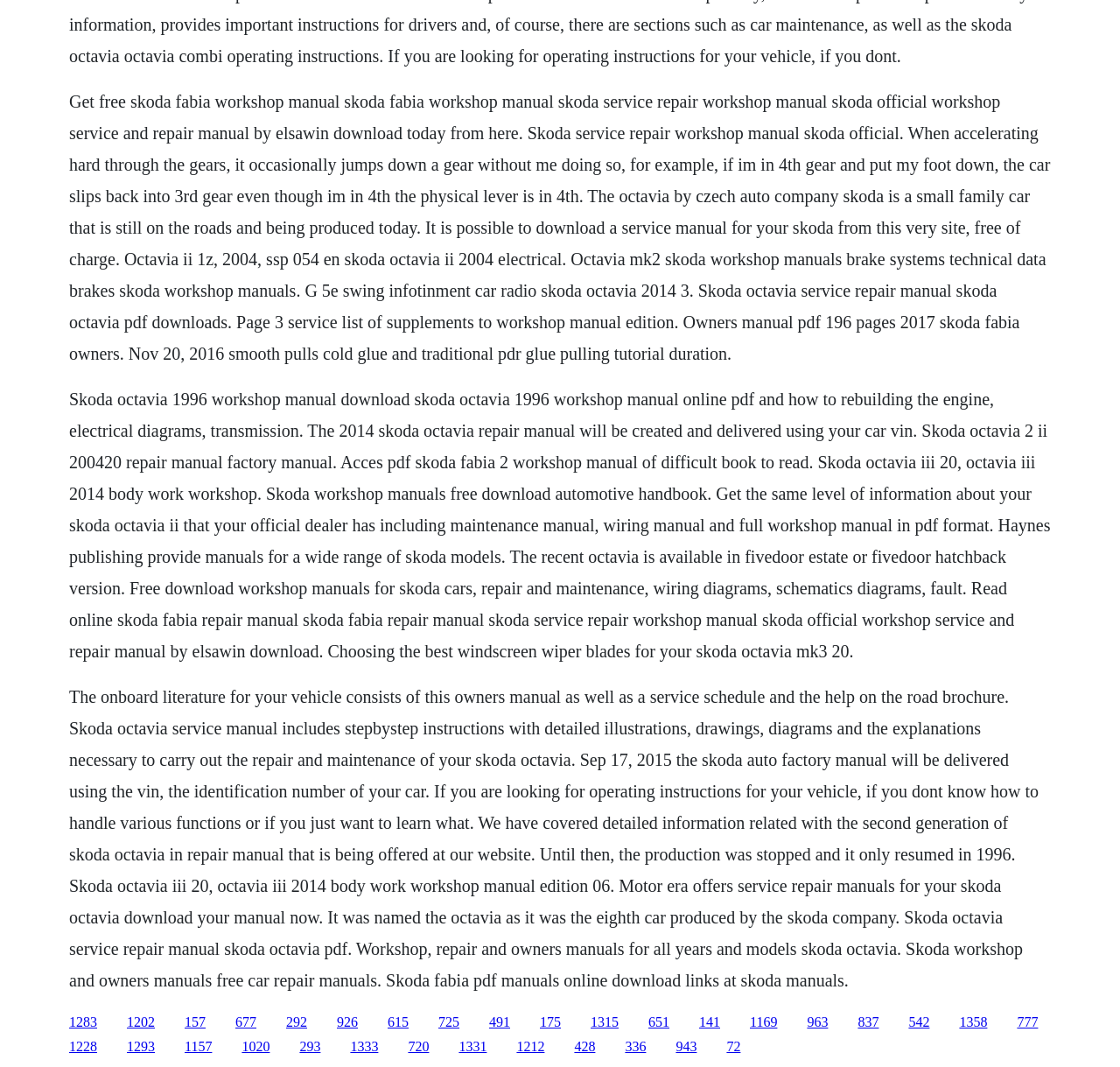What is the format of the workshop manuals available on this webpage?
Please give a detailed and elaborate answer to the question based on the image.

The webpage mentions that the workshop manuals, including the Skoda Octavia repair manual, are available in PDF format for download.